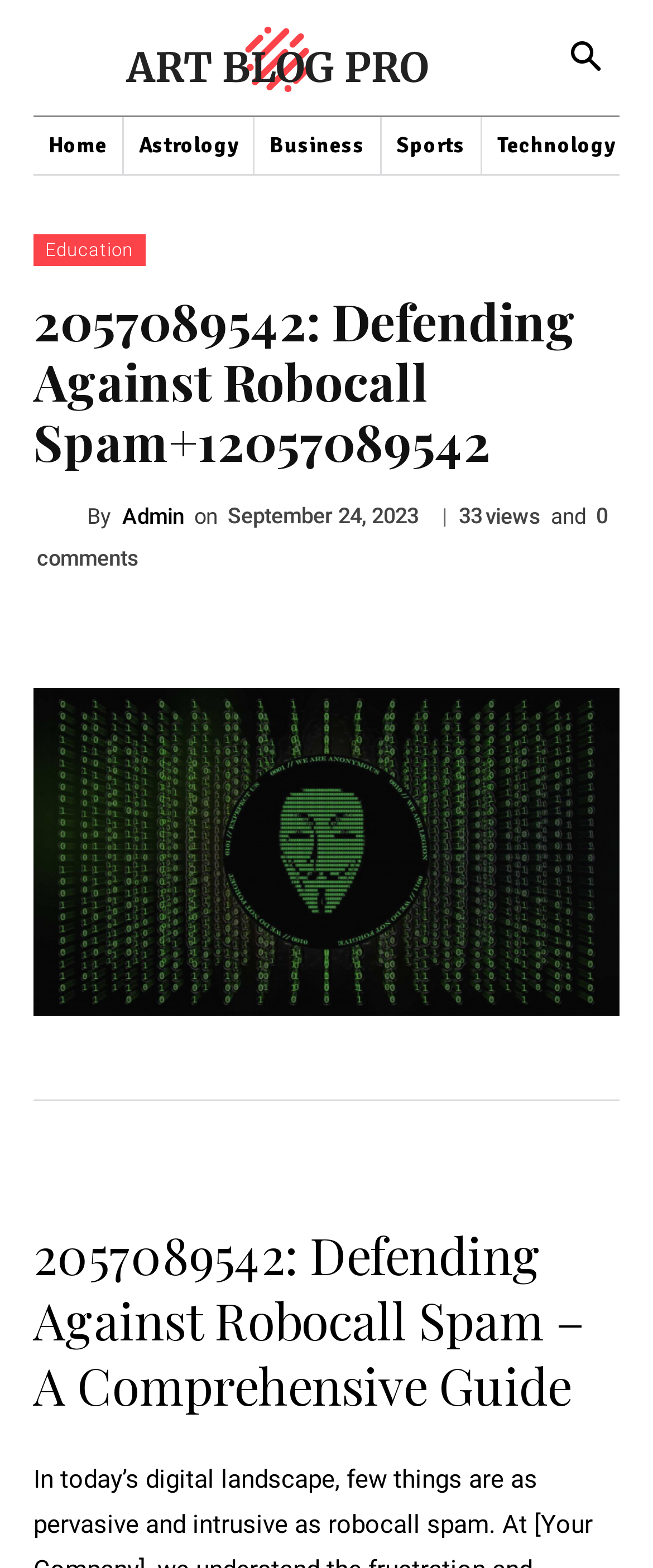Determine the bounding box coordinates of the clickable region to execute the instruction: "Visit the 'Resident Couple At Stainton Home Celebrate 65th Wedding Anniversary' page". The coordinates should be four float numbers between 0 and 1, denoted as [left, top, right, bottom].

None